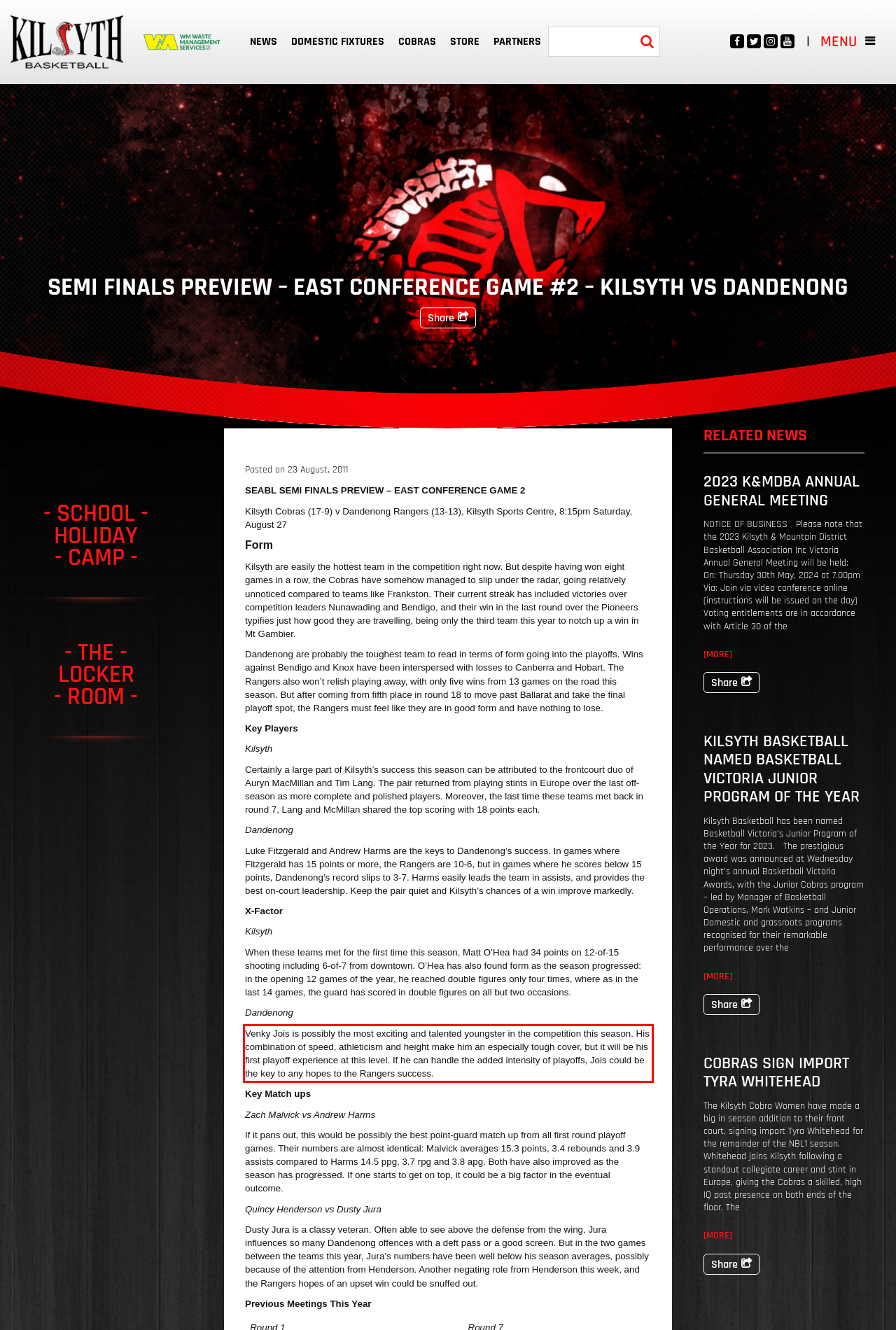Review the screenshot of the webpage and recognize the text inside the red rectangle bounding box. Provide the extracted text content.

Venky Jois is possibly the most exciting and talented youngster in the competition this season. His combination of speed, athleticism and height make him an especially tough cover, but it will be his first playoff experience at this level. If he can handle the added intensity of playoffs, Jois could be the key to any hopes to the Rangers success.